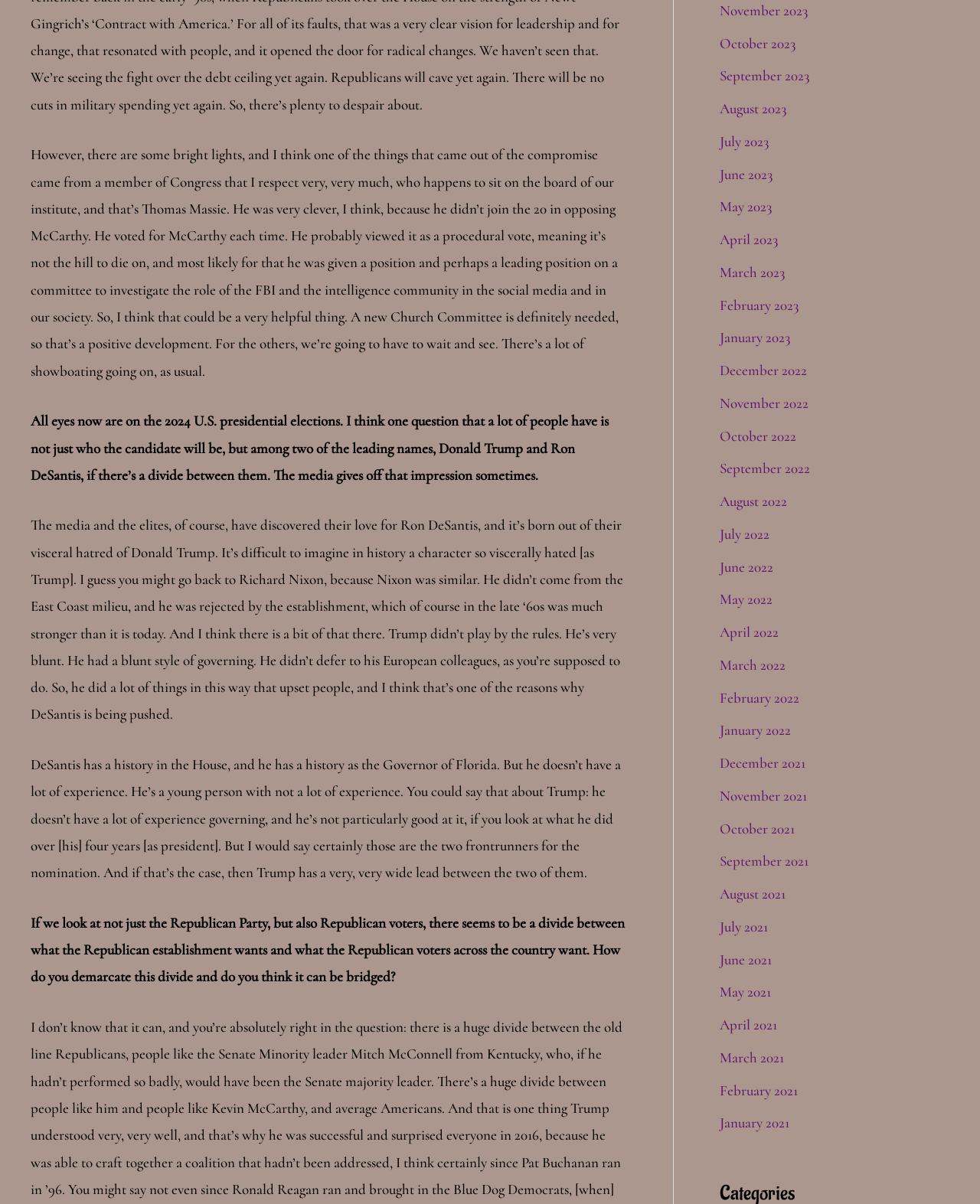Given the description of the UI element: "August 2021", predict the bounding box coordinates in the form of [left, top, right, bottom], with each value being a float between 0 and 1.

[0.734, 0.735, 0.802, 0.75]